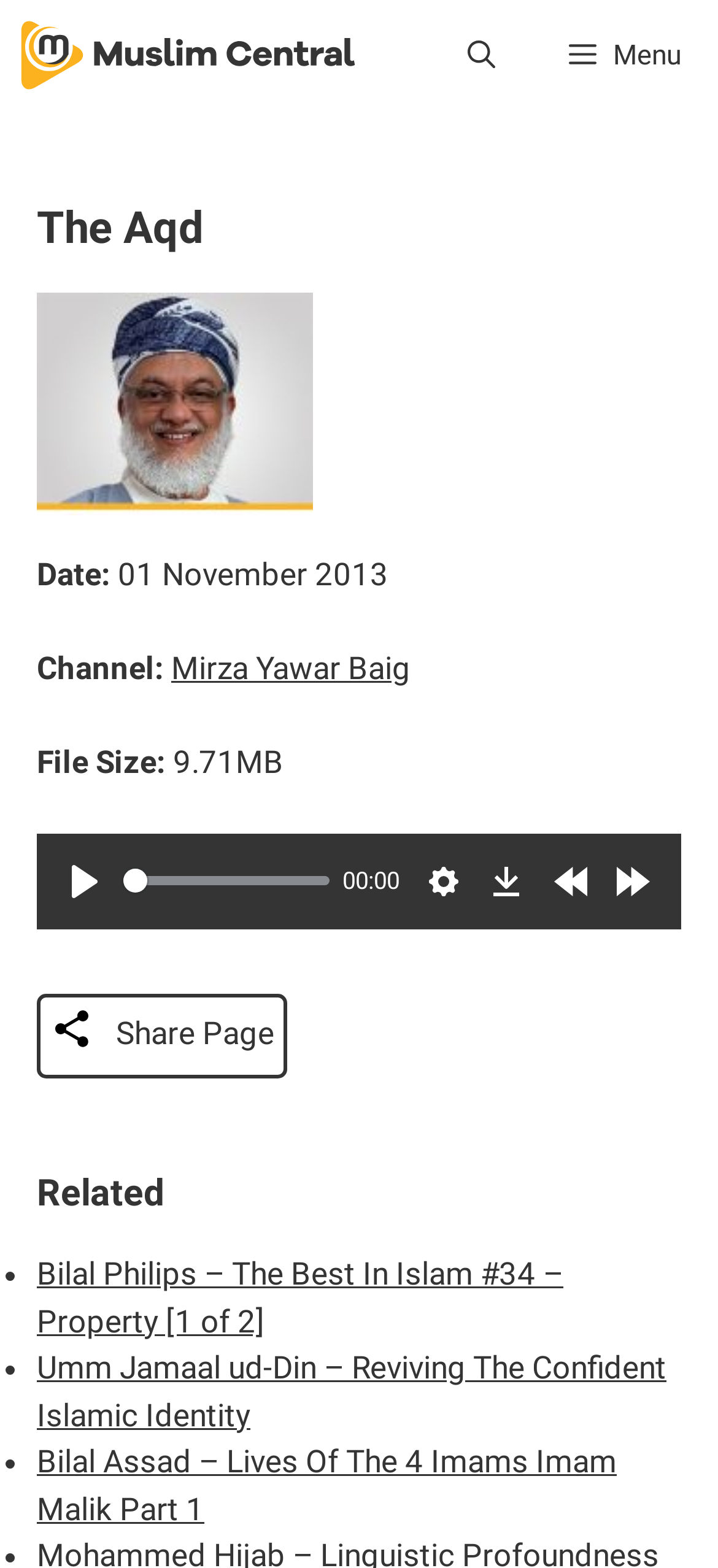Locate the bounding box coordinates of the element that should be clicked to execute the following instruction: "Open the 'Menu'".

[0.741, 0.0, 1.0, 0.07]